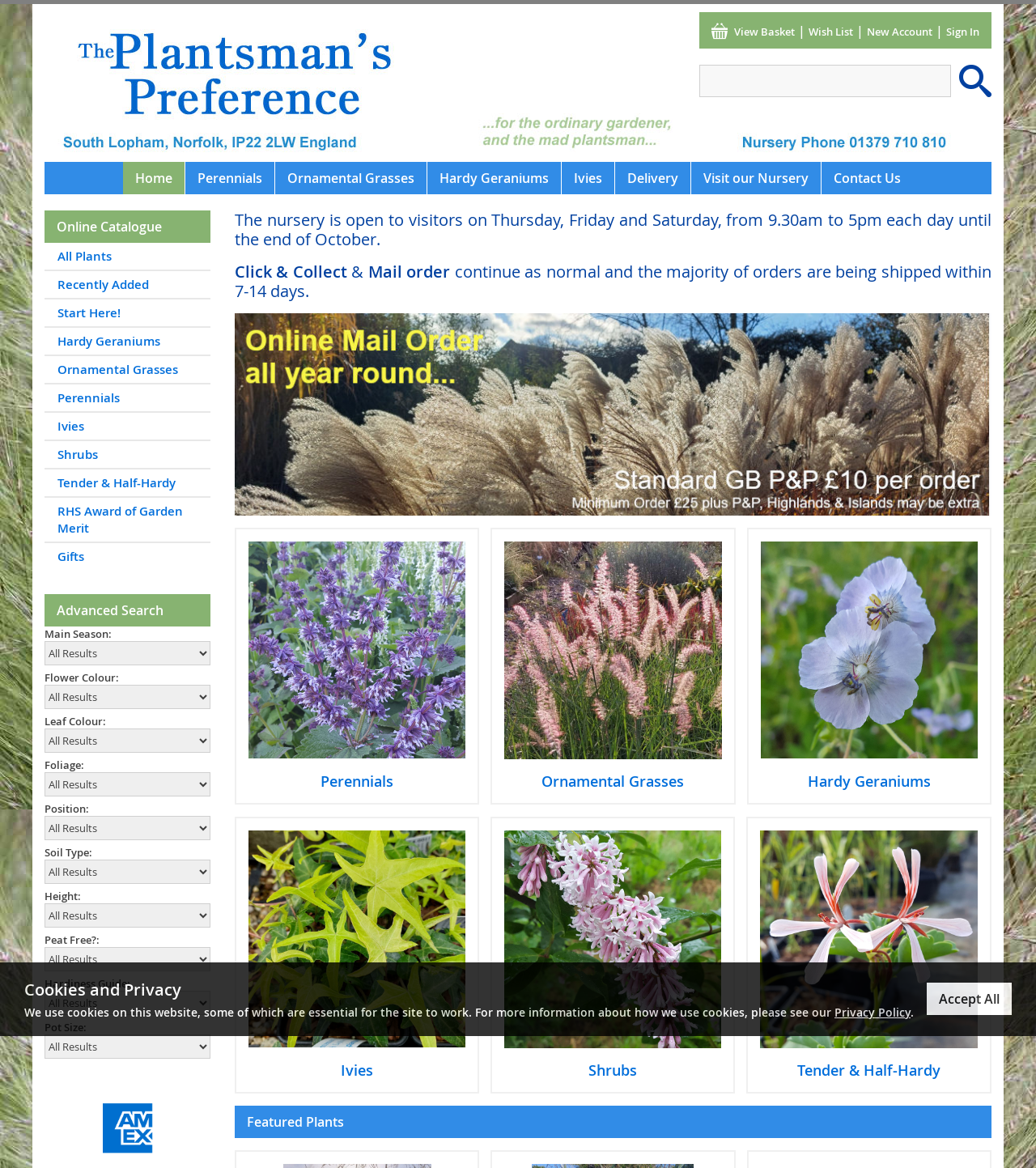Explain in detail what is displayed on the webpage.

This webpage is about a nursery called "The Plantsman's Preference" that specializes in mail order and retail sales of hardy geraniums, ornamental grasses, and other perennials. 

At the top of the page, there is a table with two rows. The first row contains a cell with the text "Online Catalogue", and the second row contains a cell with a list of links to different plant categories, including "All Plants", "Hardy Geraniums", "Ornamental Grasses", and more. 

Below this table, there is another table with two rows. The first row contains a cell with the text "Advanced Search", and the second row contains a cell with a series of dropdown menus and labels, allowing users to filter search results by various criteria such as flower color, leaf color, and soil type.

To the right of these tables, there is a table with a single row containing a cell with a message about the nursery's opening hours and shipping policies.

Below this, there is an image, followed by a table with a series of links to different plant categories, including "Perennials", "Ornamental Grasses", and "Hardy Geraniums". Each link is accompanied by a small image. 

Finally, at the bottom of the page, there is another table with a series of links to different plant categories, including "Ivies" and "Shrubs", each accompanied by a small image.